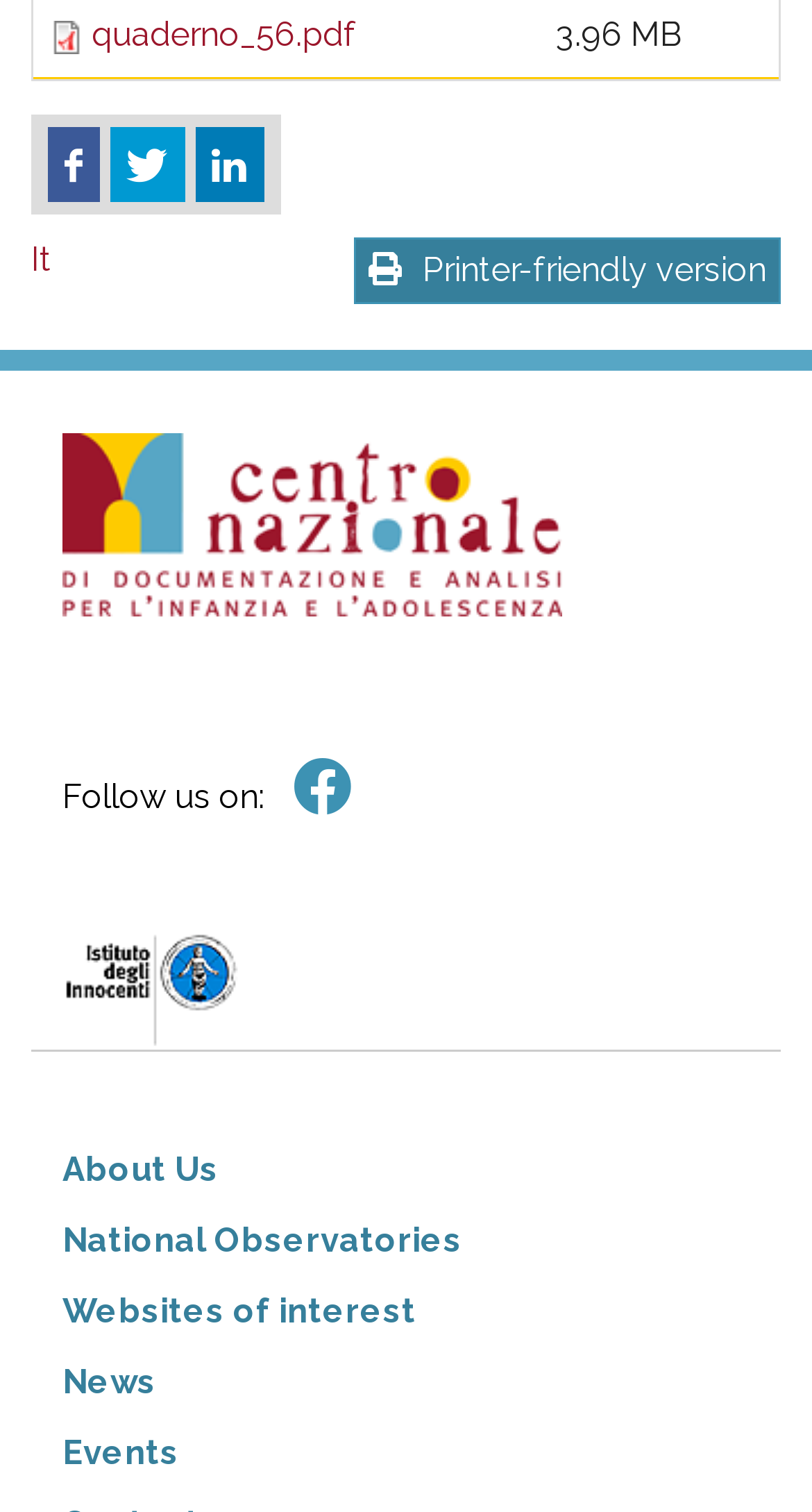Please locate the bounding box coordinates of the element's region that needs to be clicked to follow the instruction: "Go to Istituto degli Innocenti website". The bounding box coordinates should be provided as four float numbers between 0 and 1, i.e., [left, top, right, bottom].

[0.077, 0.64, 0.295, 0.667]